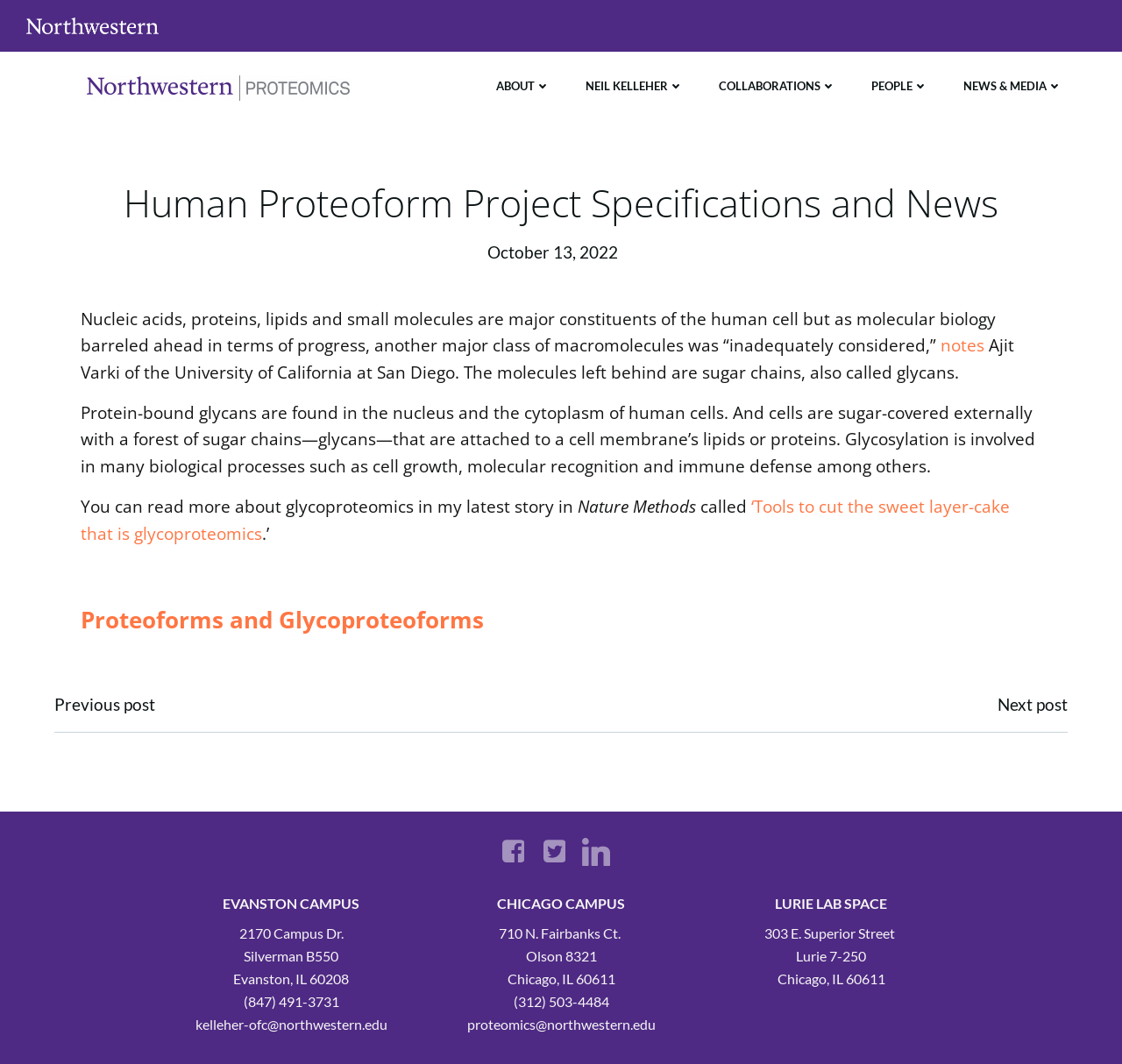Please locate the bounding box coordinates of the element that needs to be clicked to achieve the following instruction: "Click the ABOUT link". The coordinates should be four float numbers between 0 and 1, i.e., [left, top, right, bottom].

[0.442, 0.073, 0.491, 0.089]